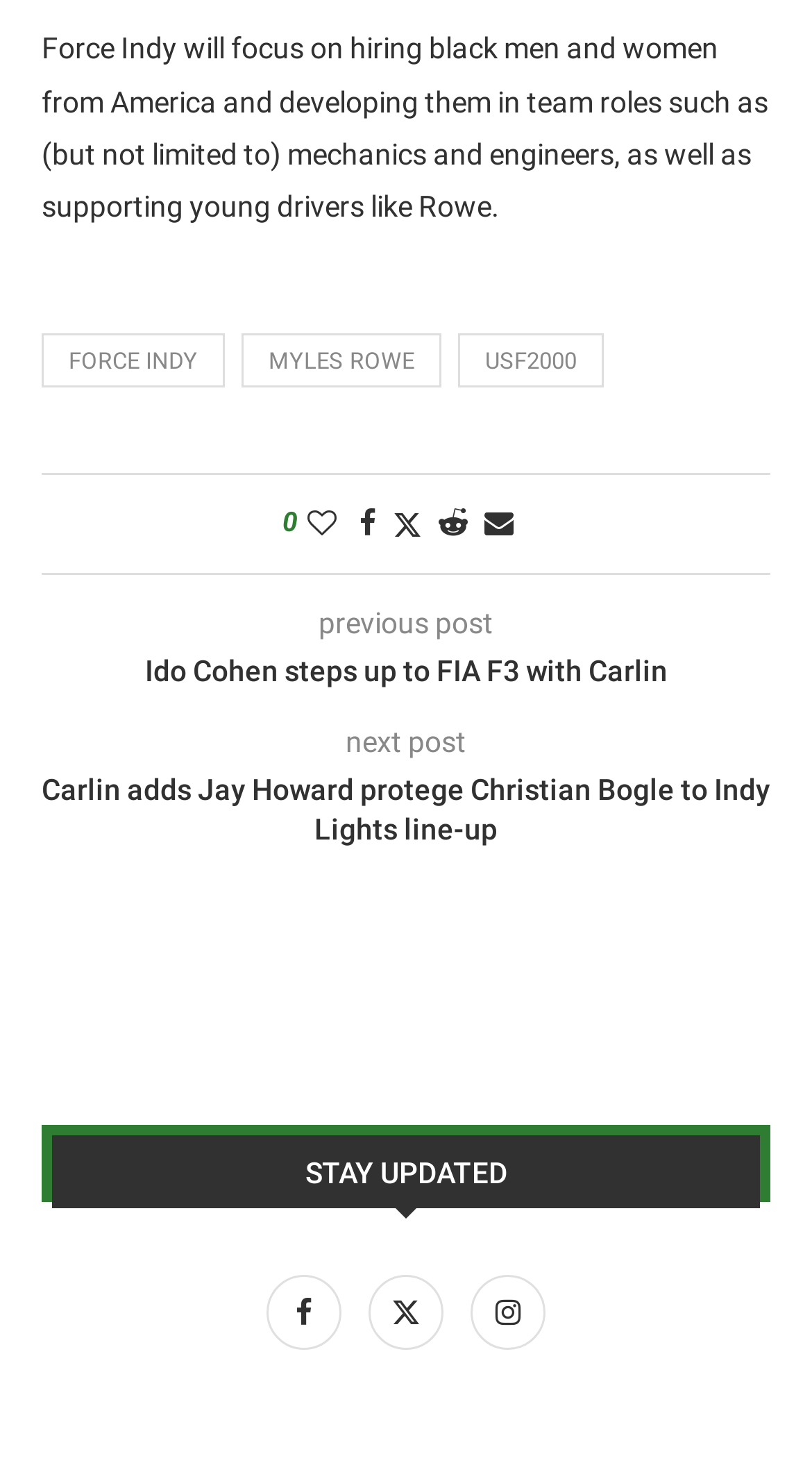Carefully examine the image and provide an in-depth answer to the question: How can users stay updated?

The LayoutTable element with ID 297 contains links to Facebook, Twitter, and Instagram, suggesting that users can stay updated through these social media platforms.